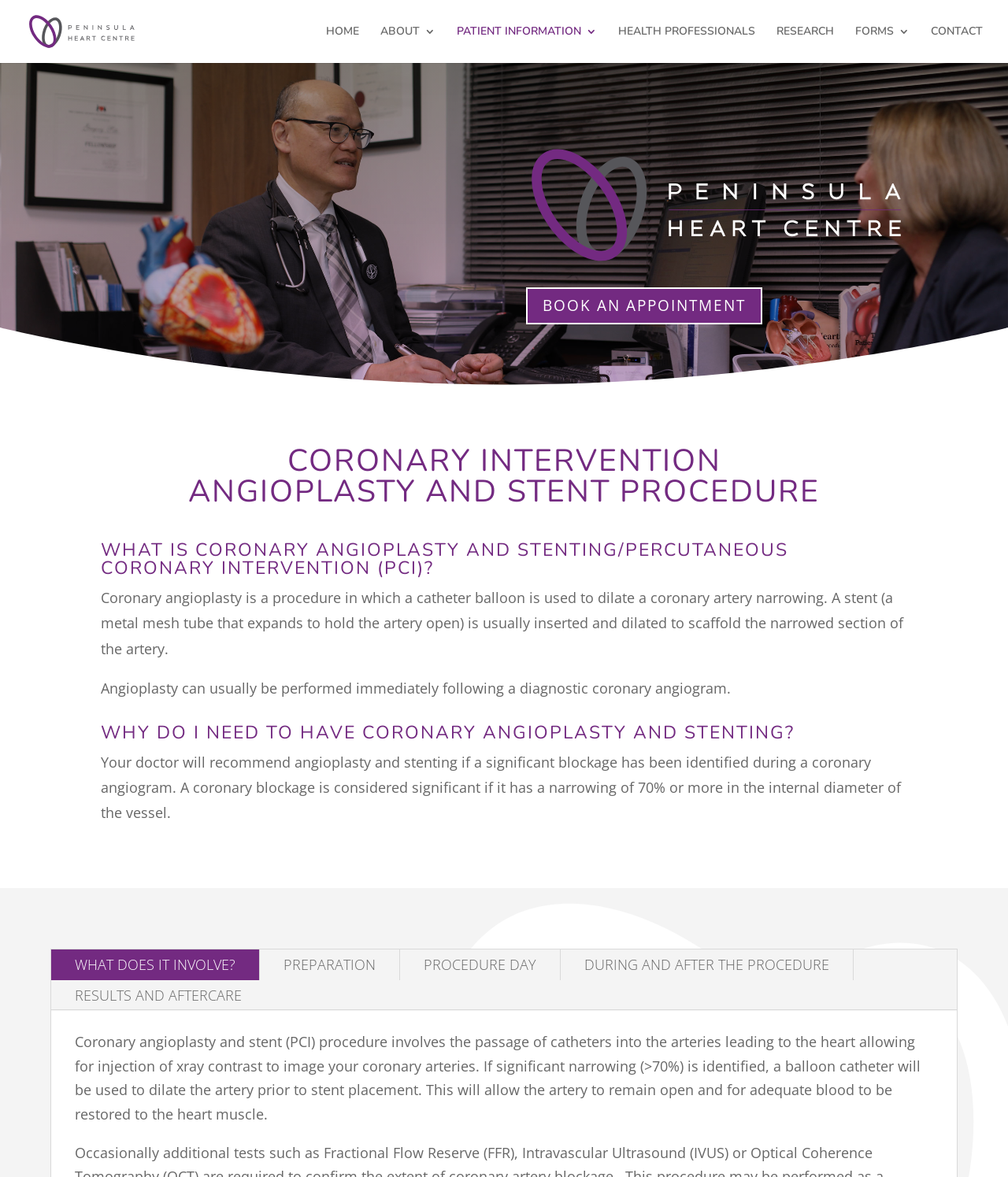Please locate the bounding box coordinates of the element that should be clicked to complete the given instruction: "Click on CONTACT".

[0.923, 0.022, 0.975, 0.054]